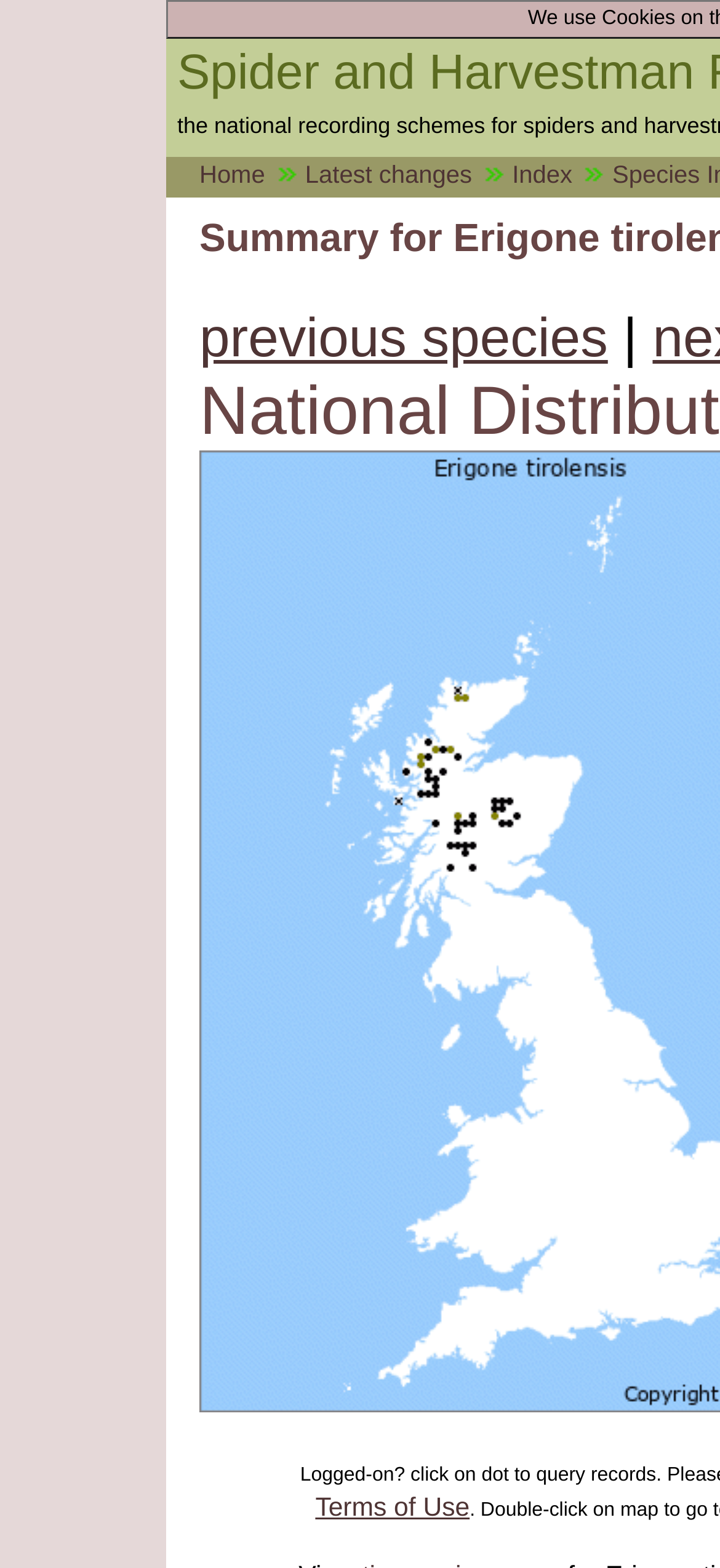Describe the entire webpage, focusing on both content and design.

The webpage is about the summary of Erigone tirolensis, a species of spider in the family Araneae. At the top left of the page, there are three links: "Home", "Latest changes", and "Index", which are positioned horizontally next to each other. Below these links, there is another link "previous species" located at the top left, accompanied by a static text "|" on its right side. 

At the bottom left of the page, there is a static text consisting of a non-breaking space character. At the bottom center of the page, there is a link "Terms of Use".